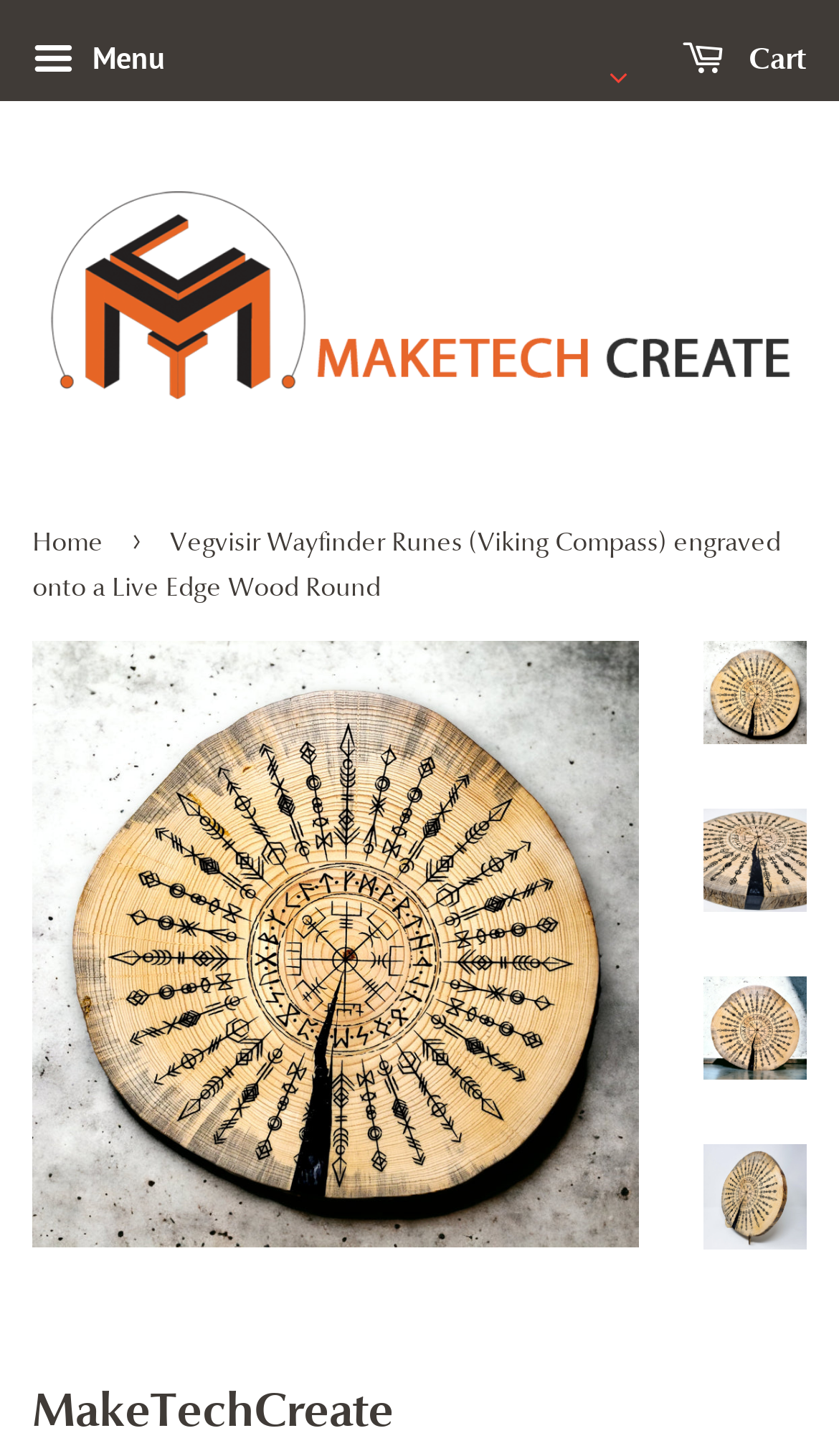Please analyze the image and give a detailed answer to the question:
What is the material of the product?

Based on the image and the text description, it can be inferred that the product is made of wood, specifically a live edge wood round.